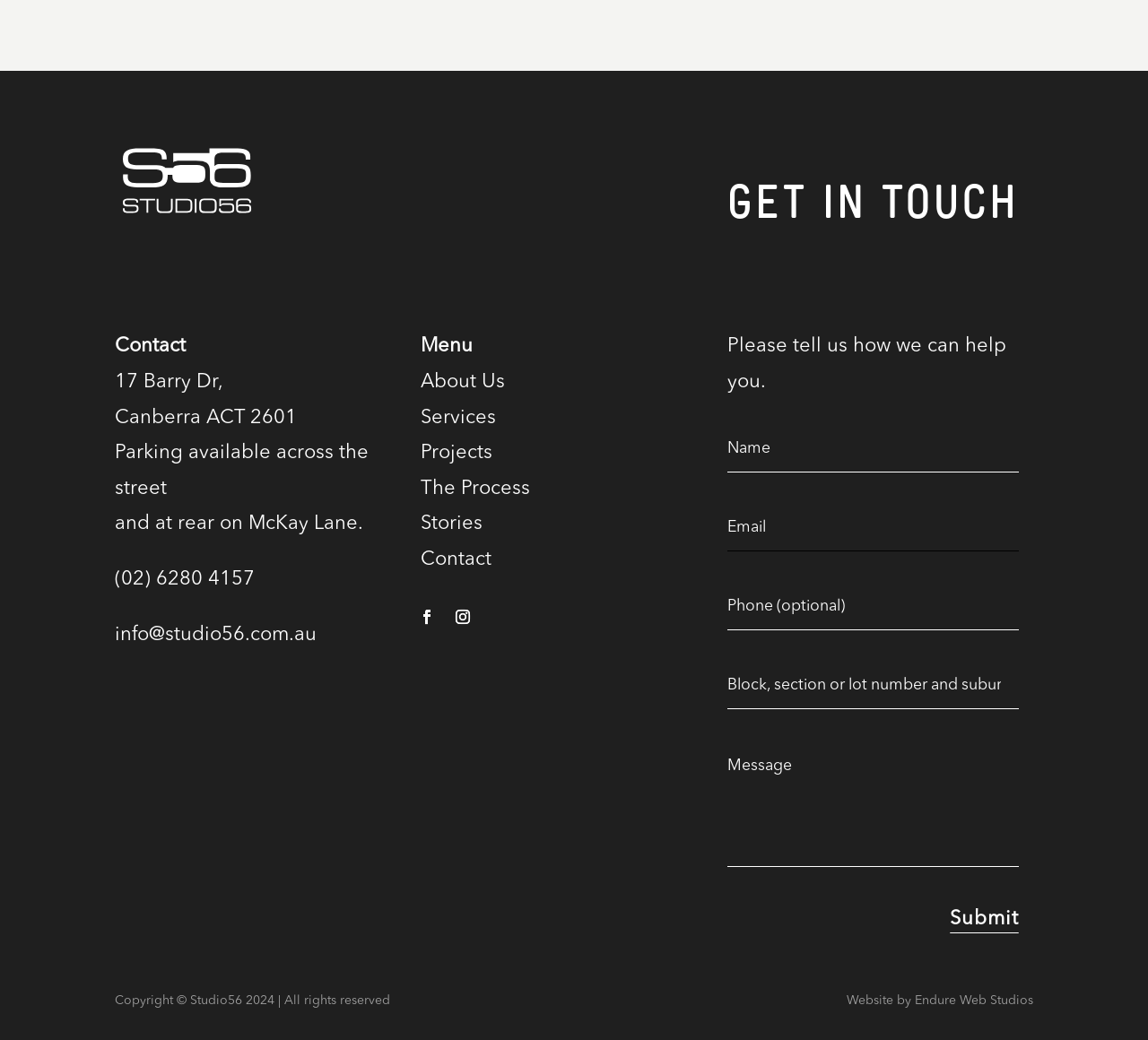Pinpoint the bounding box coordinates of the clickable element to carry out the following instruction: "Click the 'About Us' link."

[0.367, 0.358, 0.44, 0.377]